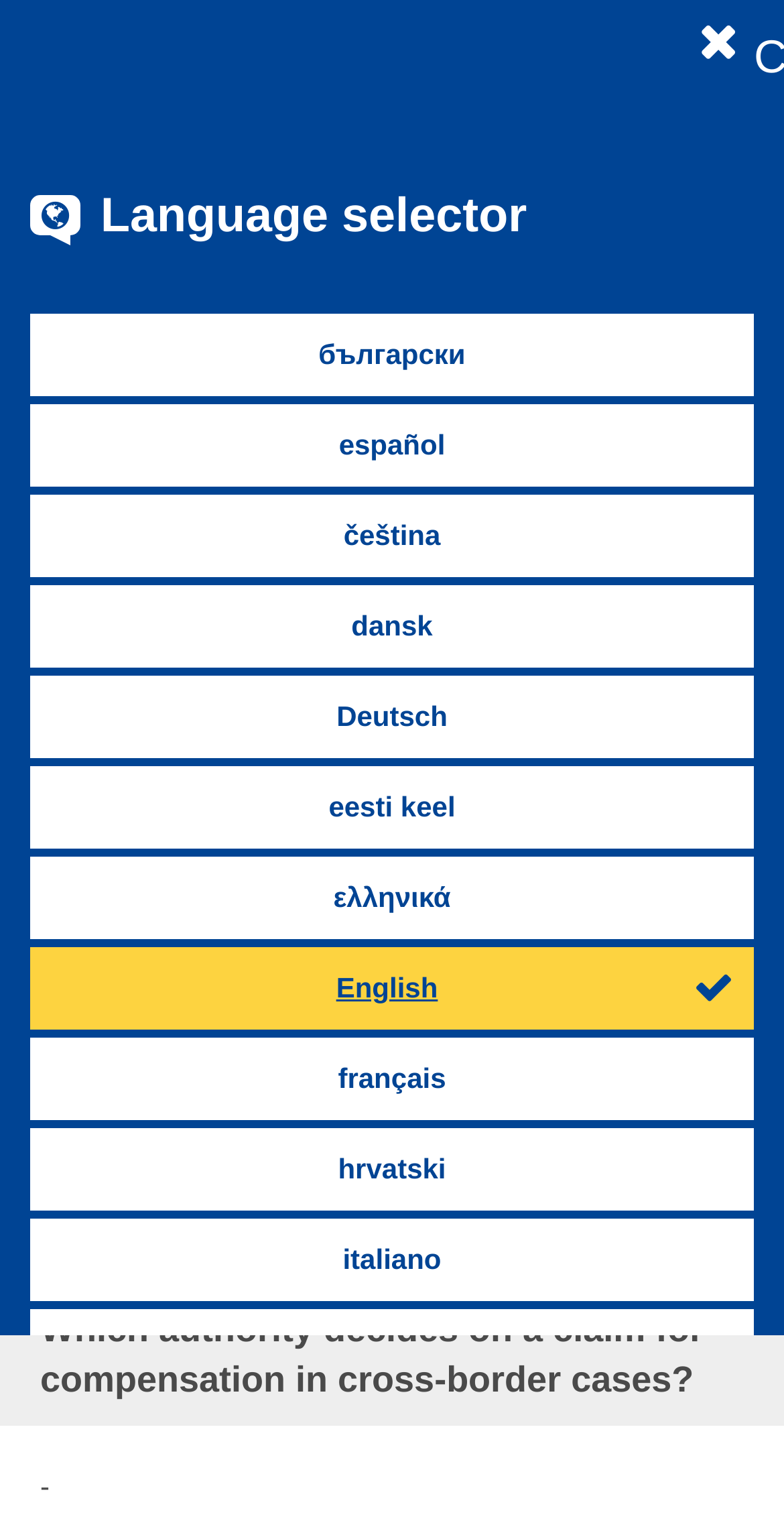What is the purpose of the search box?
Please answer the question with a detailed response using the information from the screenshot.

The search box is located at the top of the webpage, and it has a placeholder text 'Search'. This suggests that users can input keywords to search for relevant information within the website.